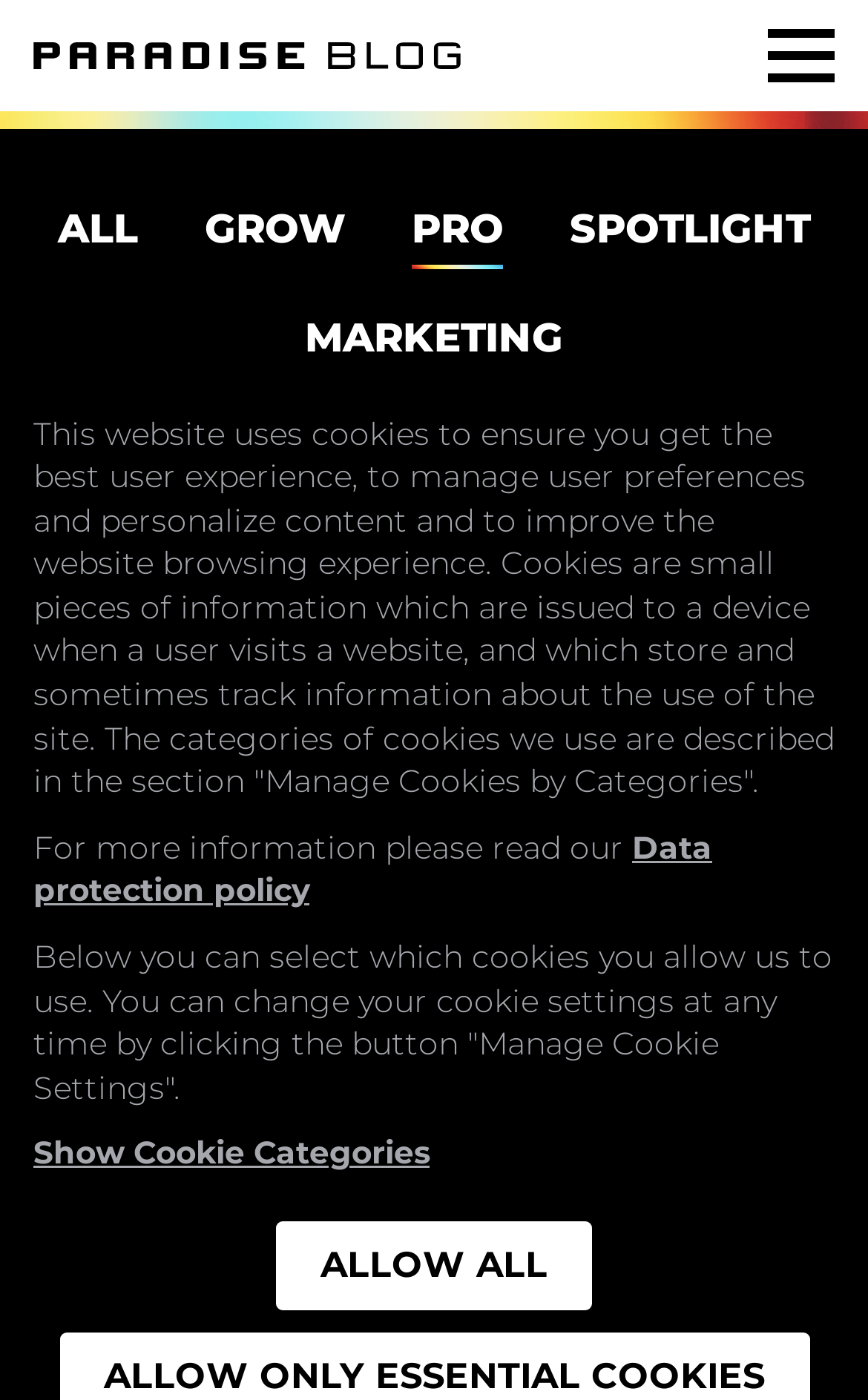What is the topic of the webpage?
Based on the image, answer the question with as much detail as possible.

Based on the webpage content, I inferred that the topic of the webpage is Amapiano music, which is a genre of music from South Africa.